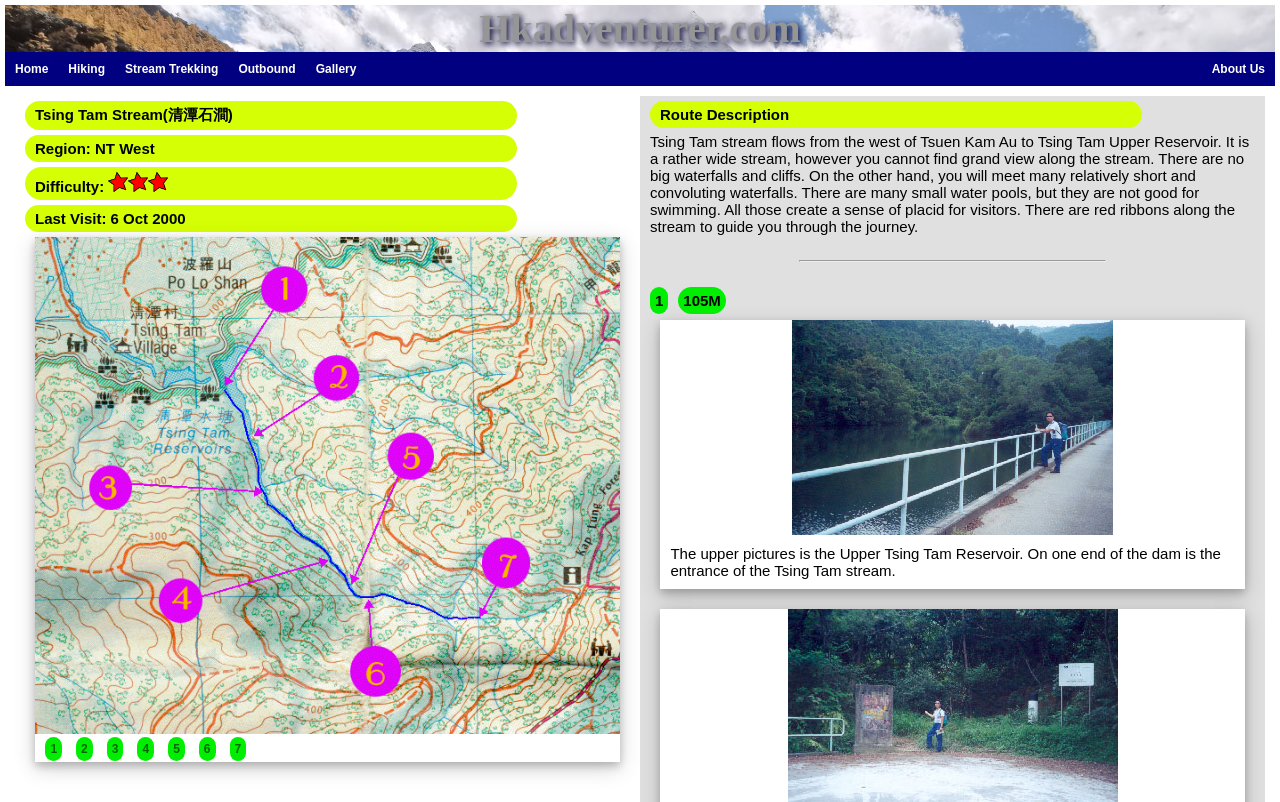Determine the coordinates of the bounding box that should be clicked to complete the instruction: "Explore 'Tsing Tam Stream(清潭石澗)'". The coordinates should be represented by four float numbers between 0 and 1: [left, top, right, bottom].

[0.02, 0.126, 0.404, 0.162]